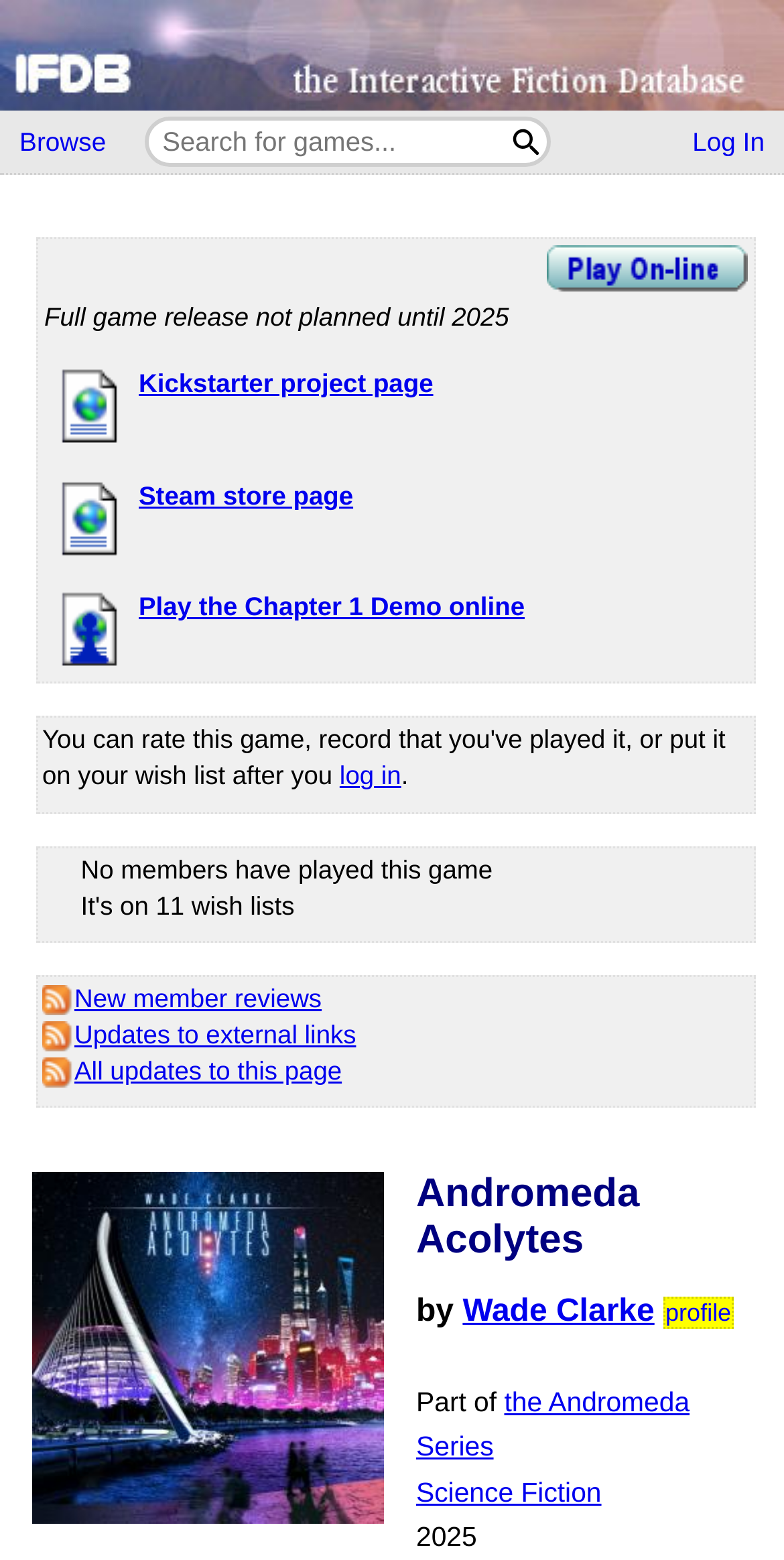Please specify the bounding box coordinates of the clickable region to carry out the following instruction: "Visit the Kickstarter project page". The coordinates should be four float numbers between 0 and 1, in the format [left, top, right, bottom].

[0.177, 0.236, 0.553, 0.255]